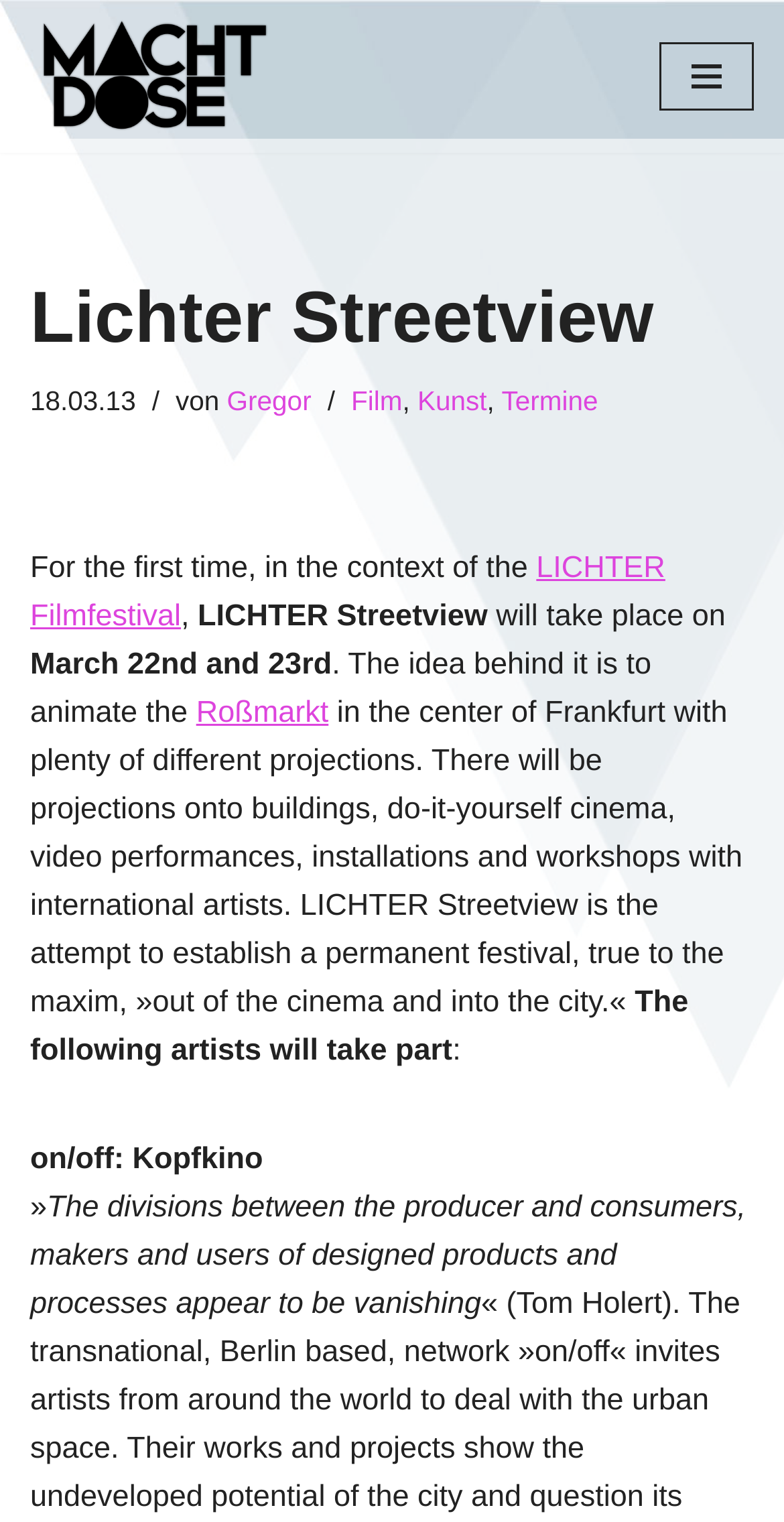Identify the bounding box coordinates of the clickable region necessary to fulfill the following instruction: "Read more about 'Roßmarkt'". The bounding box coordinates should be four float numbers between 0 and 1, i.e., [left, top, right, bottom].

[0.25, 0.457, 0.419, 0.48]